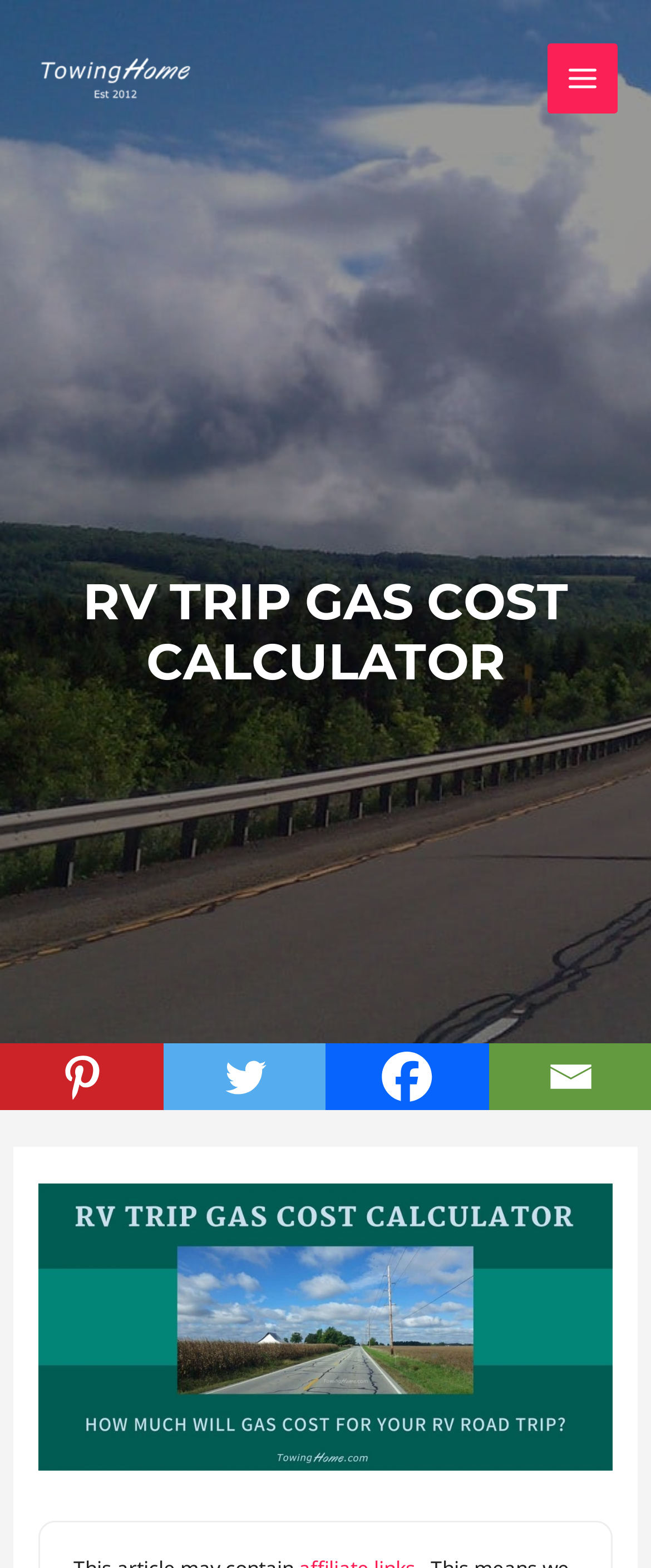Using the given description, provide the bounding box coordinates formatted as (top-left x, top-left y, bottom-right x, bottom-right y), with all values being floating point numbers between 0 and 1. Description: alt="towing home est 2012 logo"

[0.051, 0.037, 0.308, 0.058]